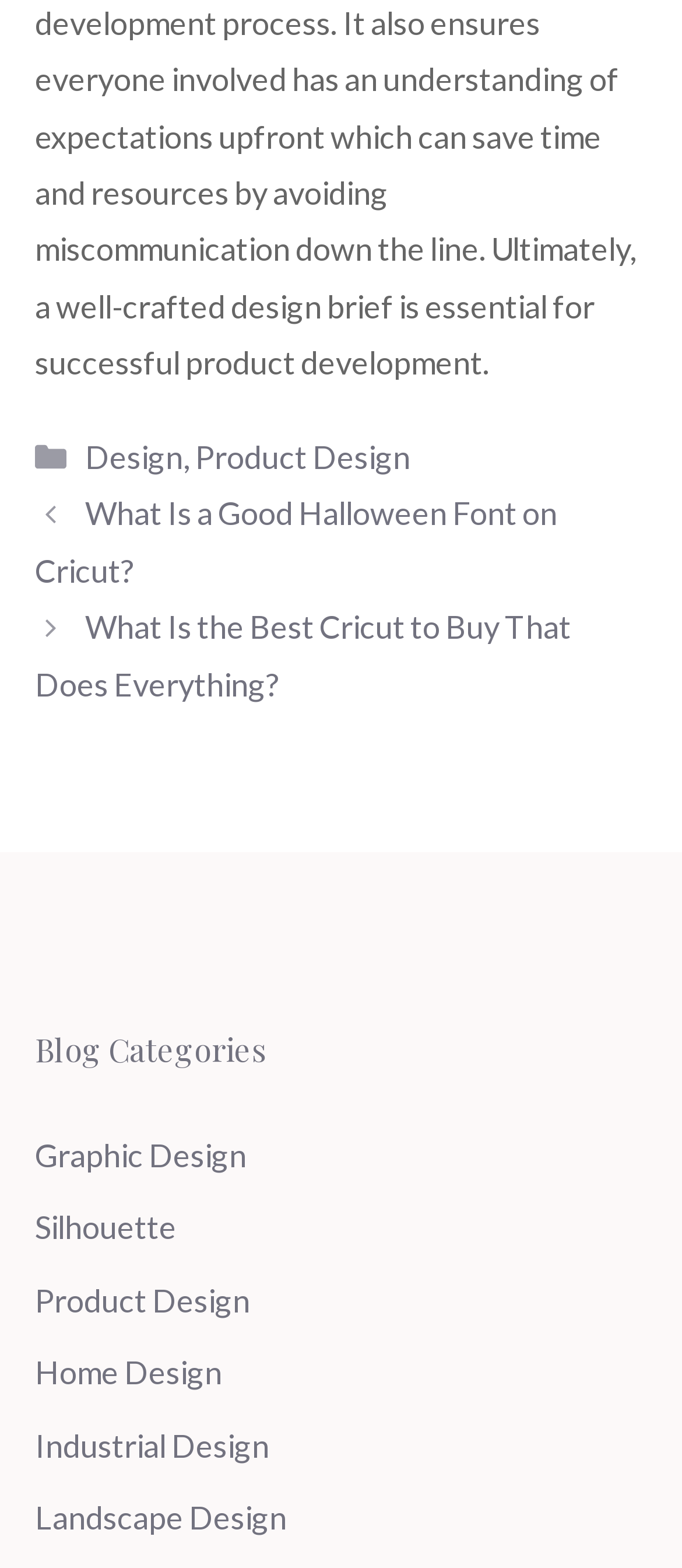Please identify the bounding box coordinates of the region to click in order to complete the given instruction: "Explore the 'Graphic Design' category". The coordinates should be four float numbers between 0 and 1, i.e., [left, top, right, bottom].

[0.051, 0.724, 0.362, 0.749]